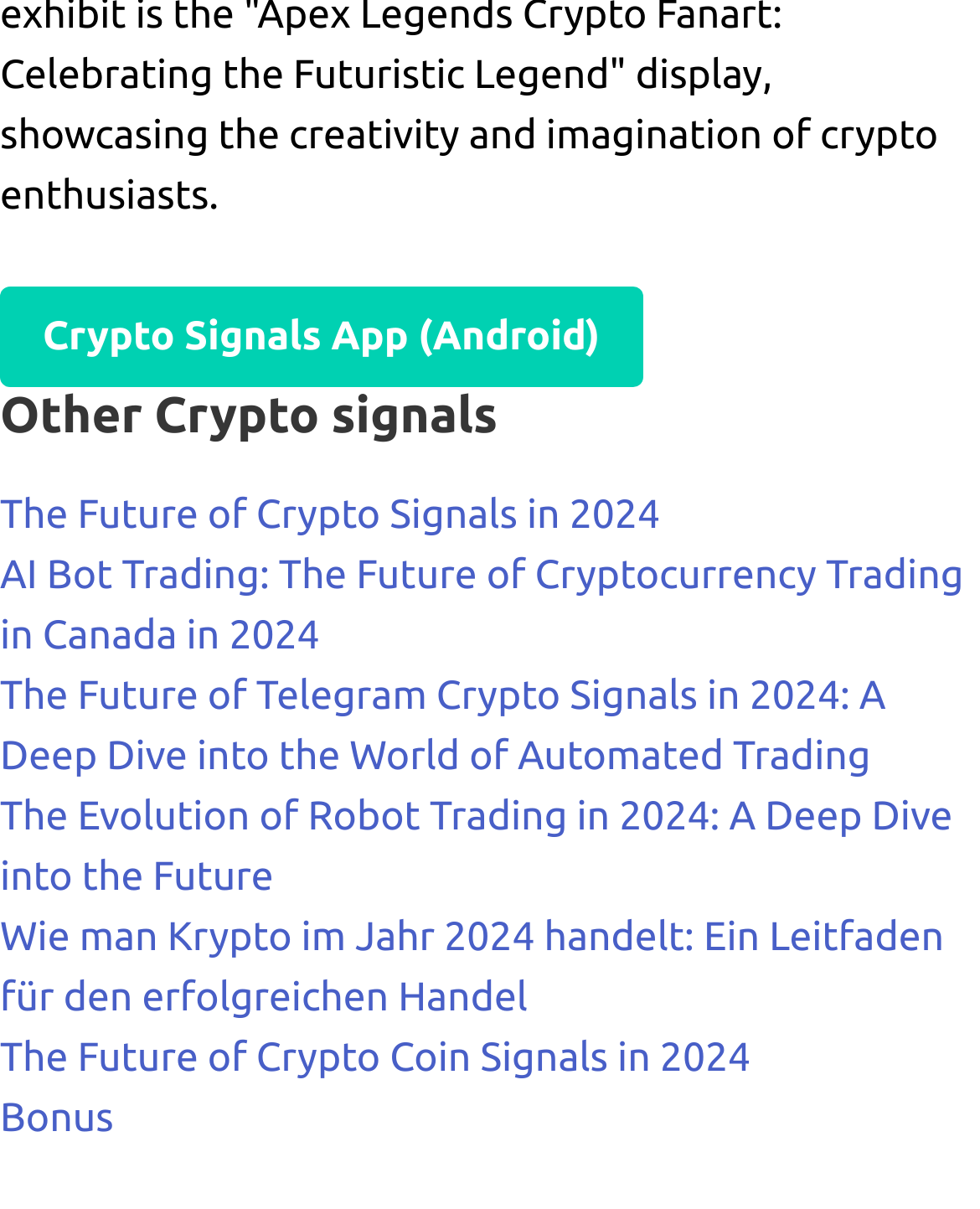Bounding box coordinates should be in the format (top-left x, top-left y, bottom-right x, bottom-right y) and all values should be floating point numbers between 0 and 1. Determine the bounding box coordinate for the UI element described as: Blog

None